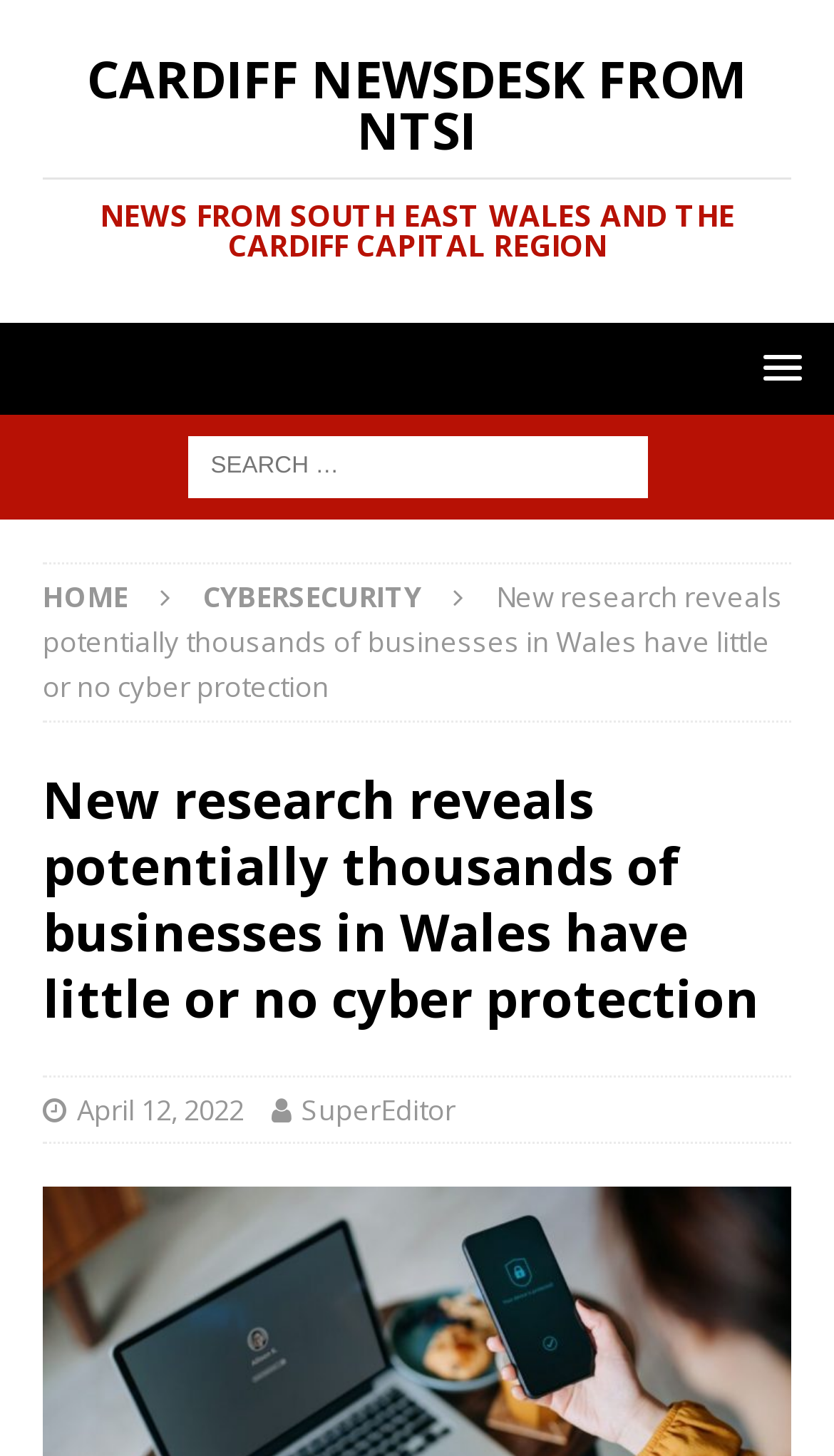Locate the bounding box coordinates of the element I should click to achieve the following instruction: "View article details".

[0.051, 0.525, 0.949, 0.723]